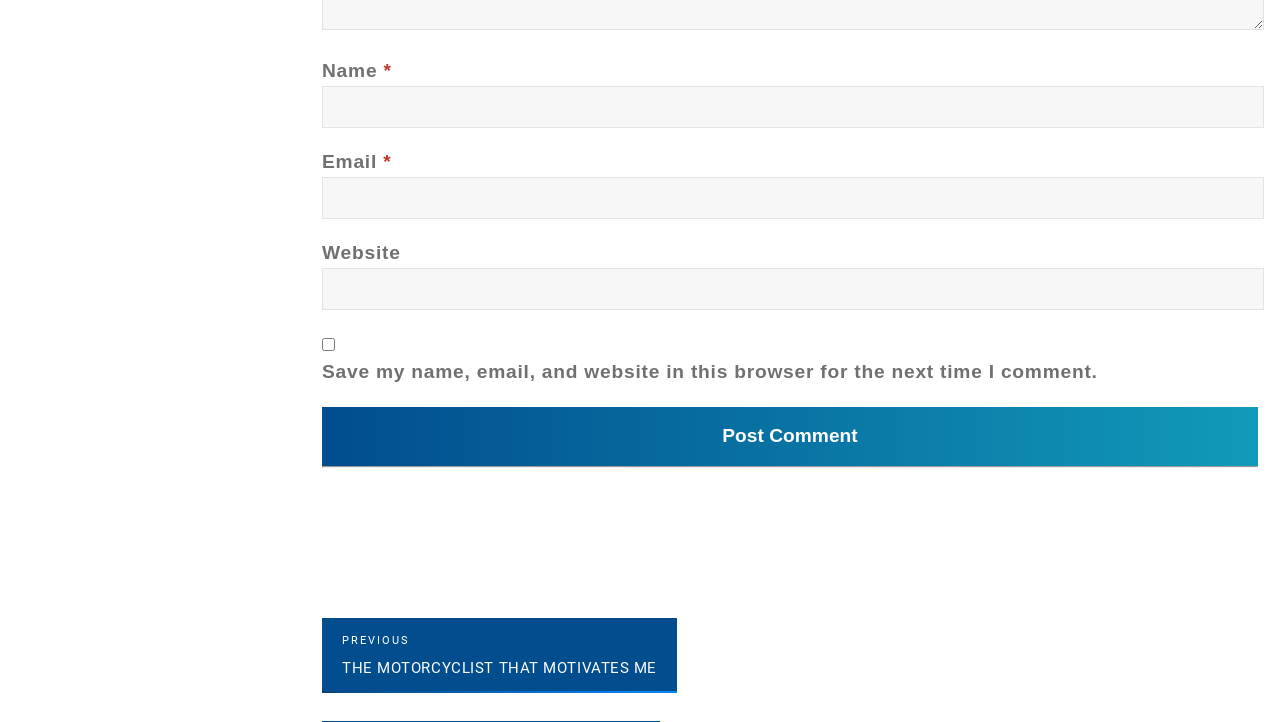From the webpage screenshot, predict the bounding box of the UI element that matches this description: "parent_node: Name * name="author"".

[0.252, 0.119, 0.988, 0.177]